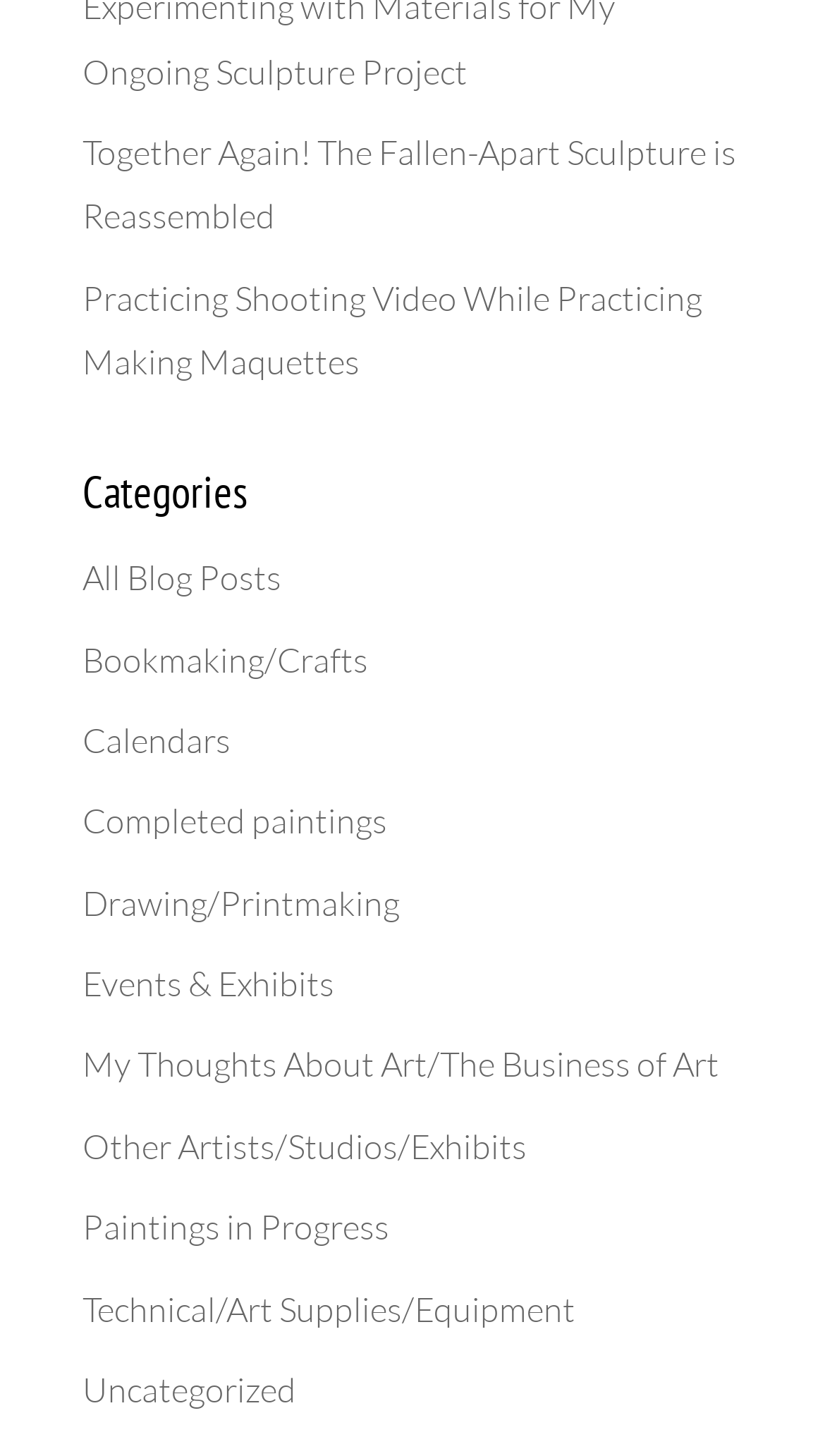Answer the question using only a single word or phrase: 
How many categories are listed?

11